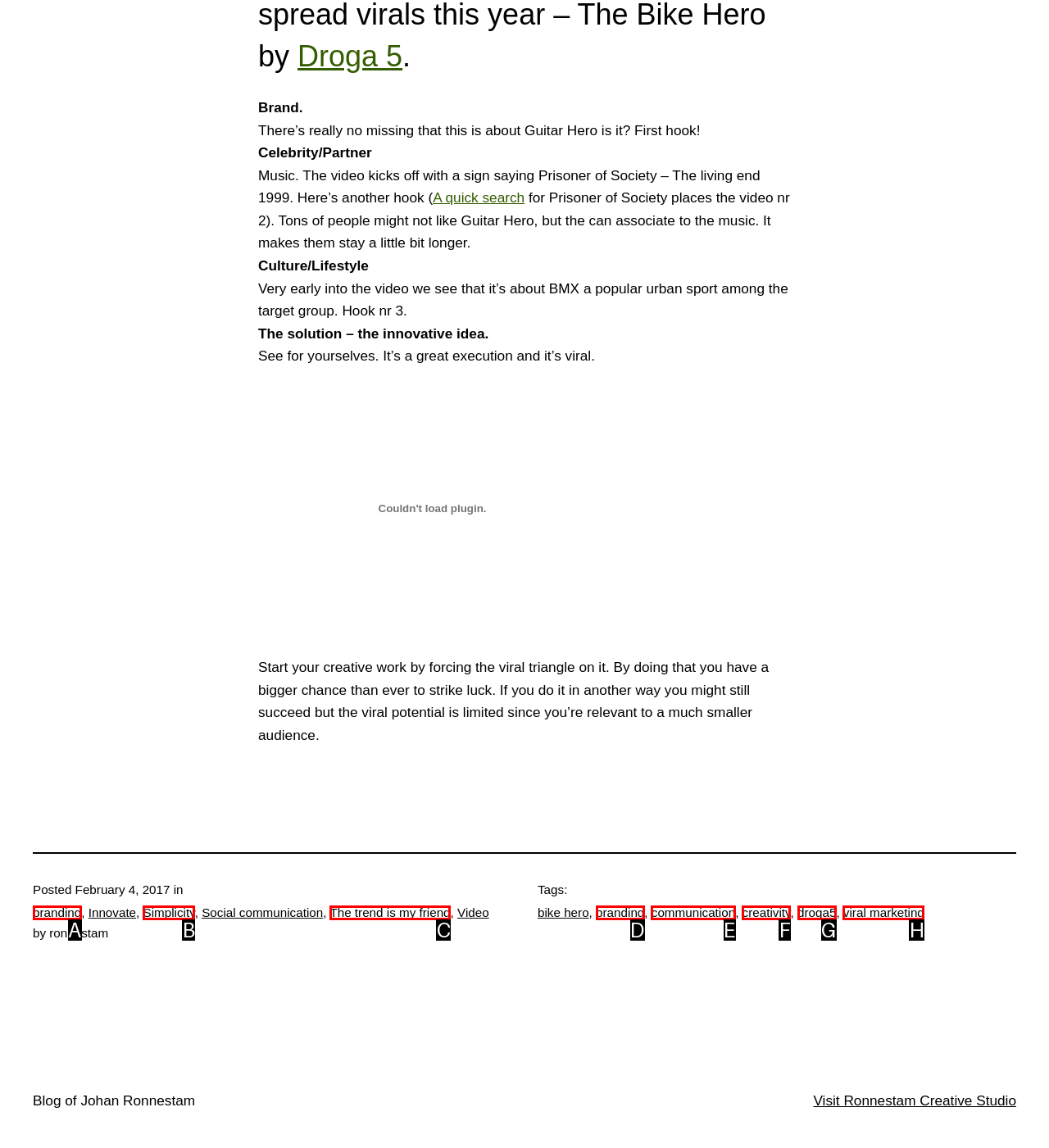Determine which UI element matches this description: Neato
Reply with the appropriate option's letter.

None